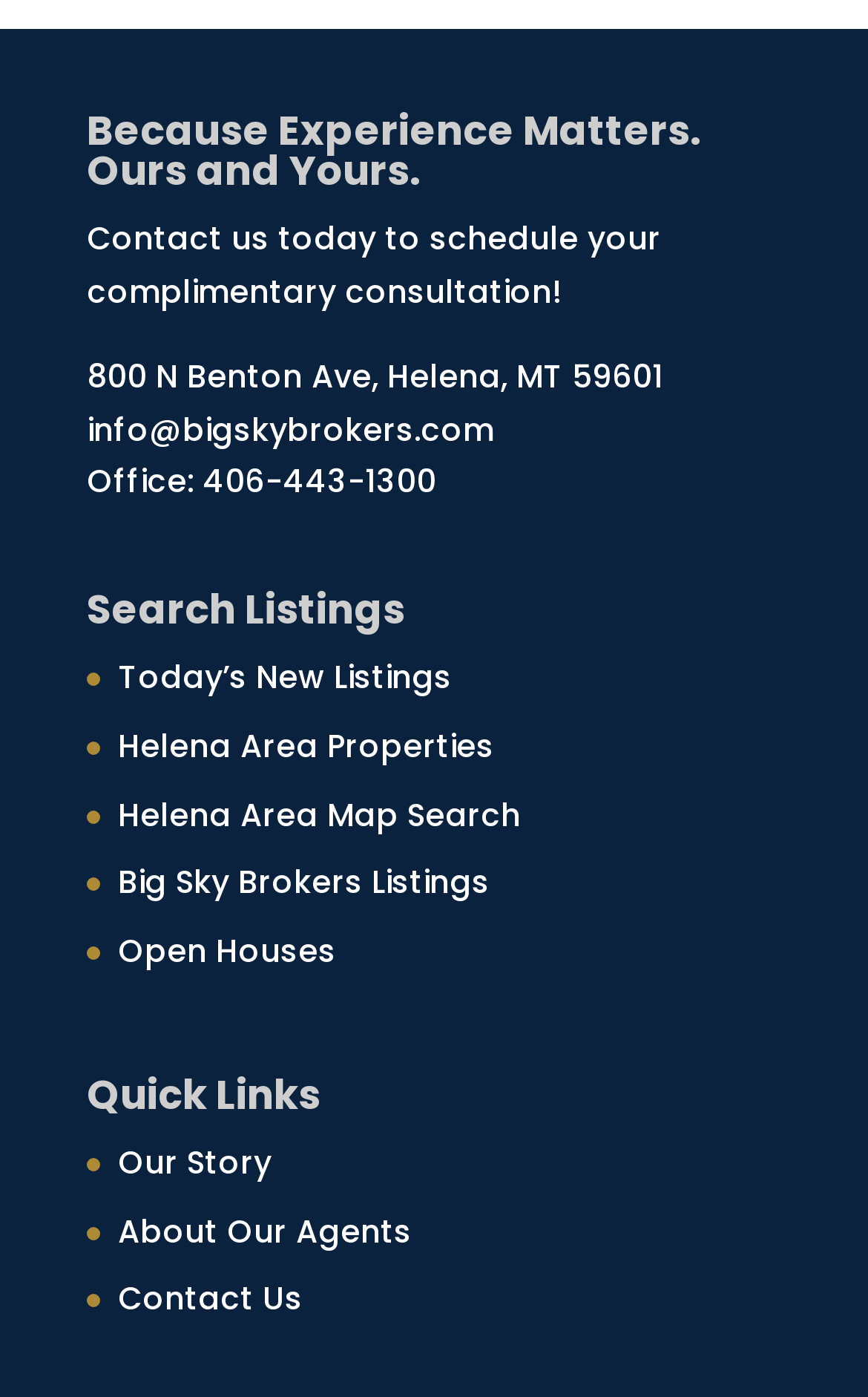Respond to the following query with just one word or a short phrase: 
What is the company's phone number?

406-443-1300